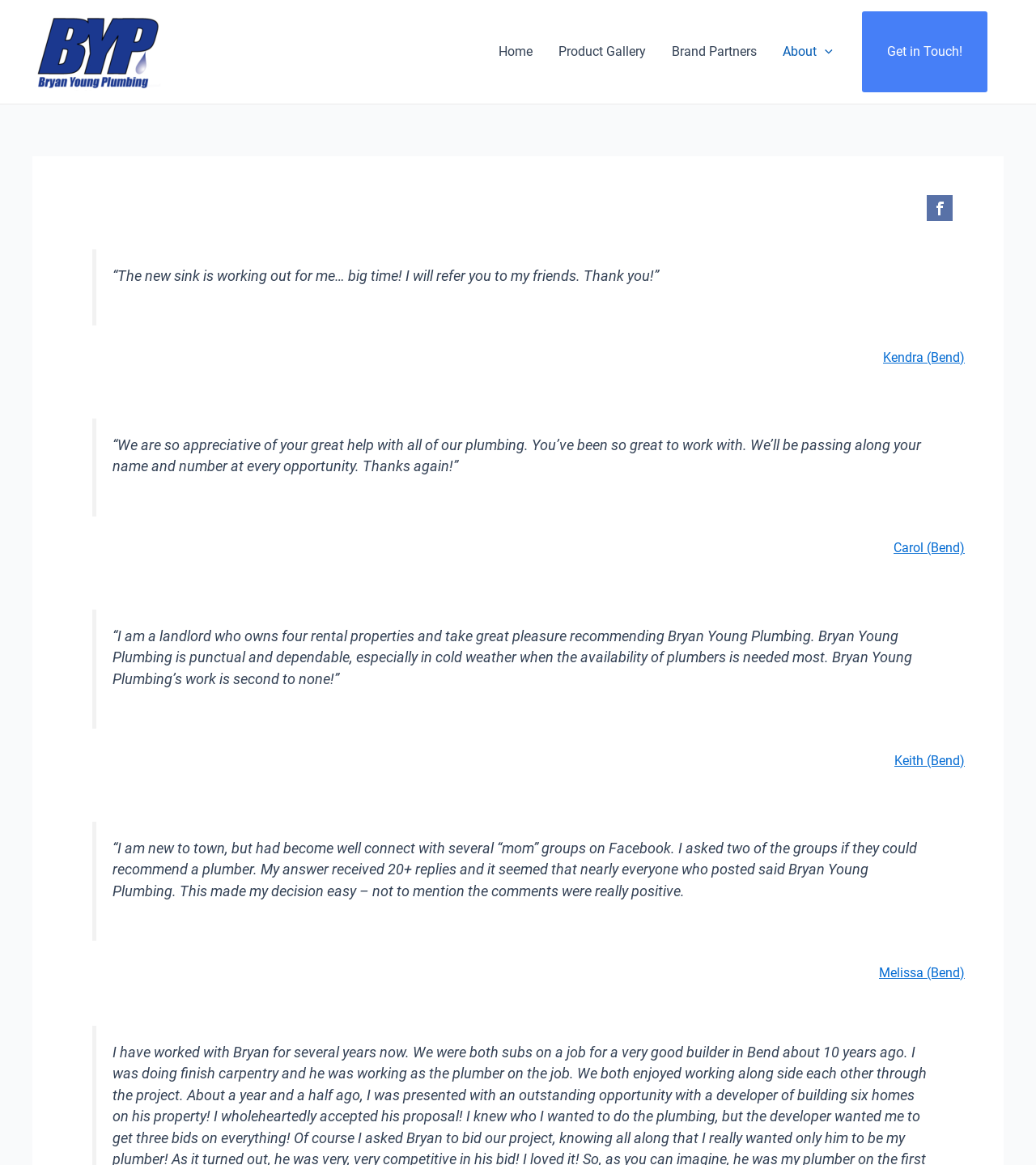What is the theme or industry of the webpage?
Please analyze the image and answer the question with as much detail as possible.

Based on the quotes and the context, it appears that the webpage is related to the plumbing industry. The mention of 'sink', 'plumbing', and 'plumber' in the quotes suggests that the webpage is focused on a plumbing service or company.